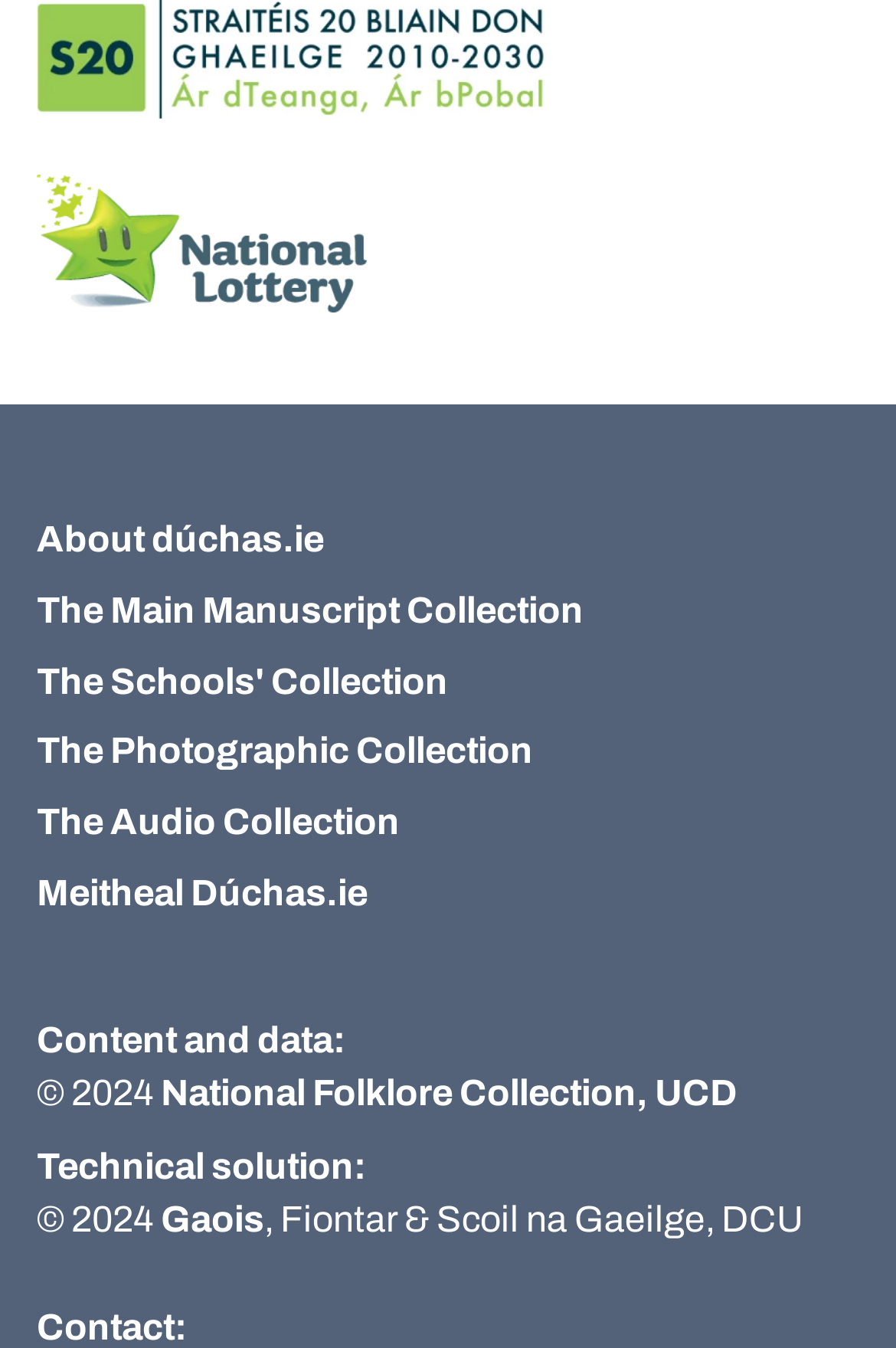Use a single word or phrase to answer the question:
How many articles are on this webpage?

5